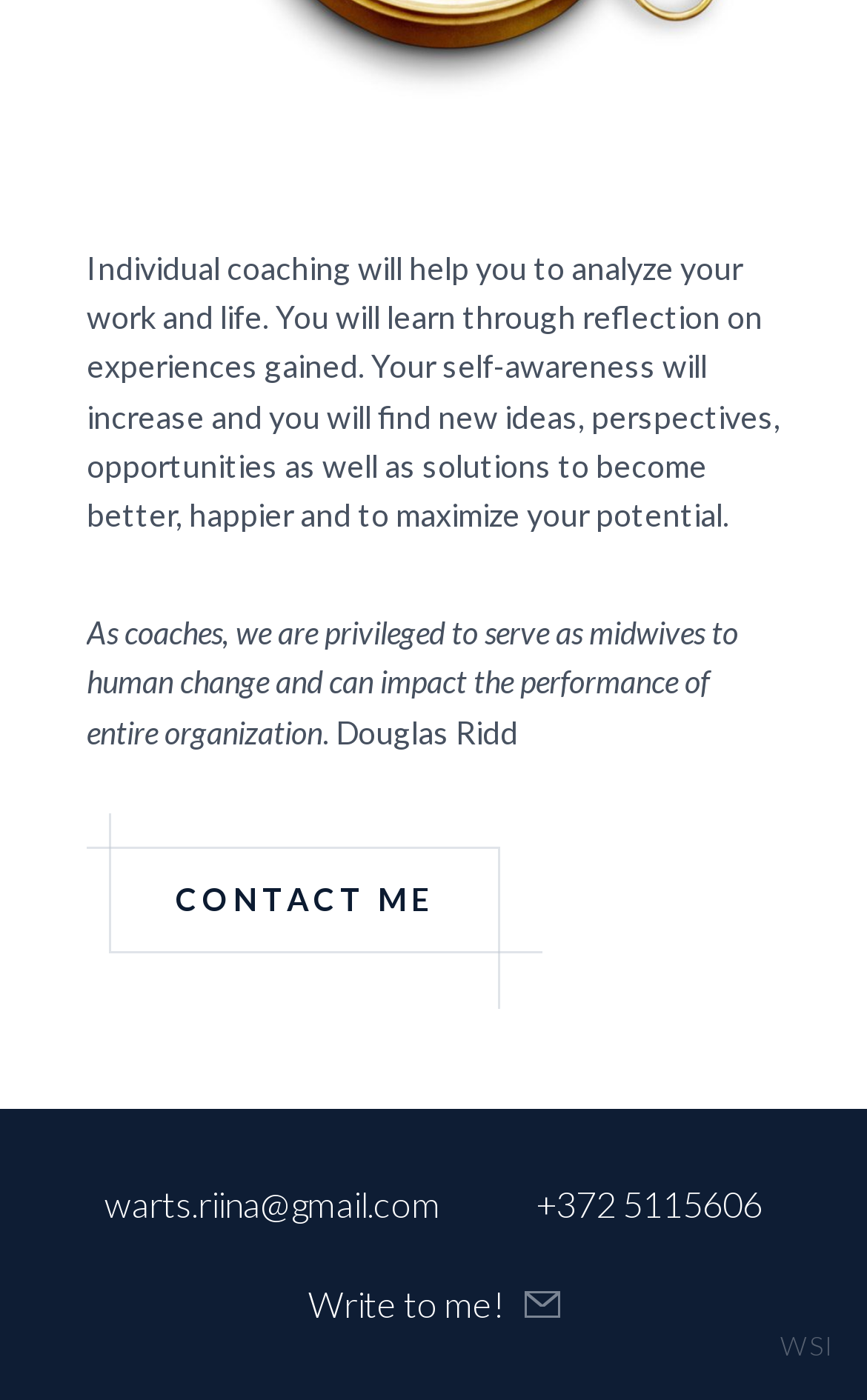From the screenshot, find the bounding box of the UI element matching this description: "Contact Me". Supply the bounding box coordinates in the form [left, top, right, bottom], each a float between 0 and 1.

[0.126, 0.605, 0.577, 0.681]